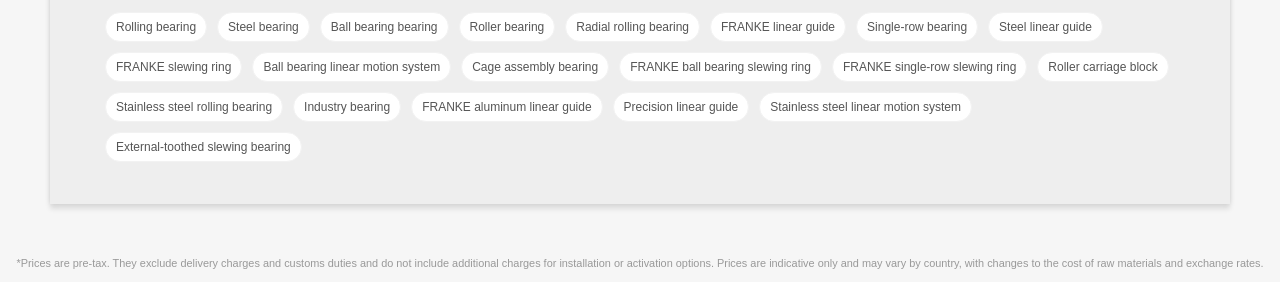Using the provided element description, identify the bounding box coordinates as (top-left x, top-left y, bottom-right x, bottom-right y). Ensure all values are between 0 and 1. Description: FRANKE aluminum linear guide

[0.321, 0.328, 0.471, 0.434]